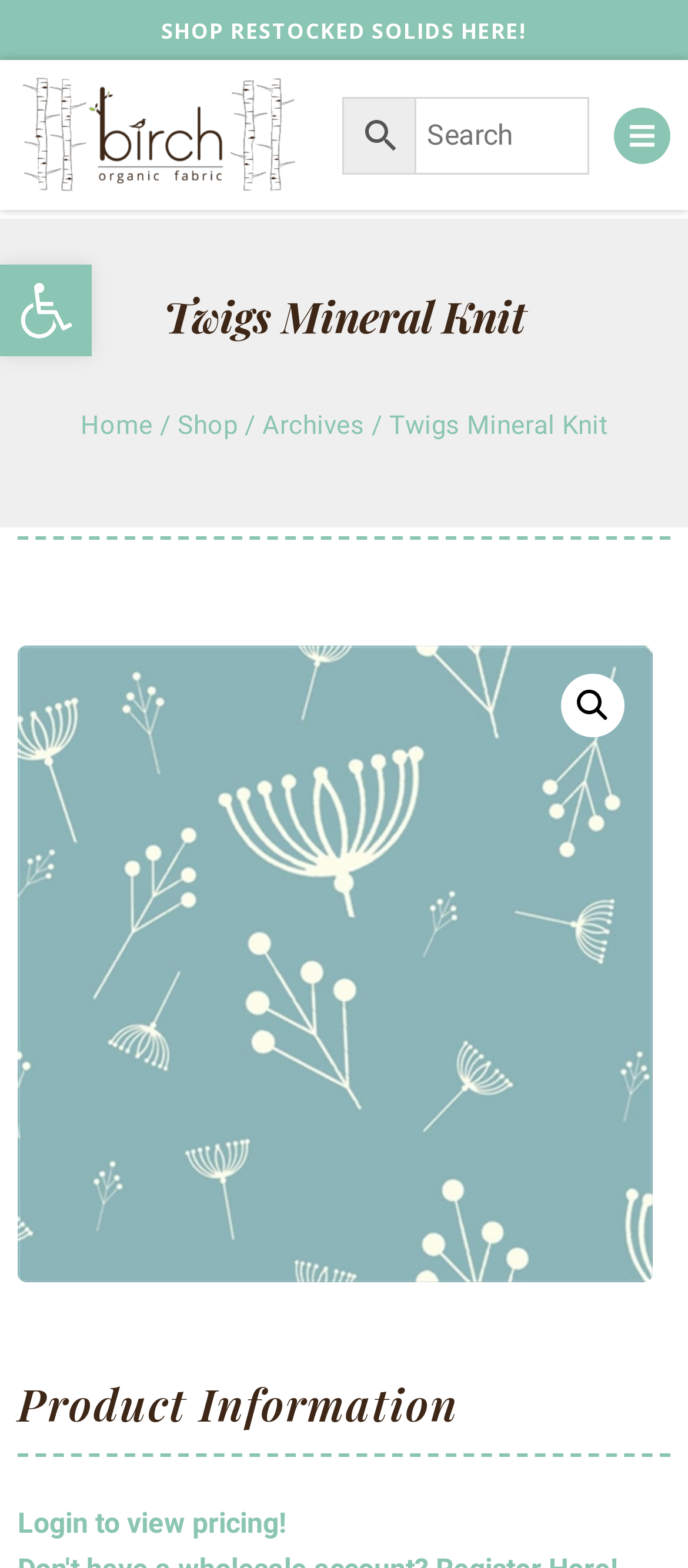Generate a detailed explanation of the webpage's features and information.

This webpage is about Twigs Mineral Knit, a product from Birch Fabrics. At the top left corner, there is a button to open the toolbar accessibility tools, accompanied by an image with the same name. Below this button, there is a prominent link to "SHOP RESTOCKED SOLIDS HERE!" that spans across most of the top section of the page.

On the top right side, there is a search bar with a magnifying glass icon, allowing users to search for specific content. Above the search bar, there are three links: one with no text, another with no text, and a third one with no text, but with an icon "🔍".

The main content of the page is divided into two sections. The first section has a heading "Twigs Mineral Knit" and a navigation breadcrumb that shows the path "Home / Shop / Archives / Twigs Mineral Knit". Below the breadcrumb, there is a large section that takes up most of the page, but its content is not specified.

The second section has a heading "Product Information" and a link to "Login to view pricing!" at the bottom left corner. There is also a large image that spans across most of the bottom section of the page, but its content is not specified.

Throughout the page, there are several links and images, but their contents are not specified. Overall, the page appears to be a product page for Twigs Mineral Knit, providing information and links related to the product.